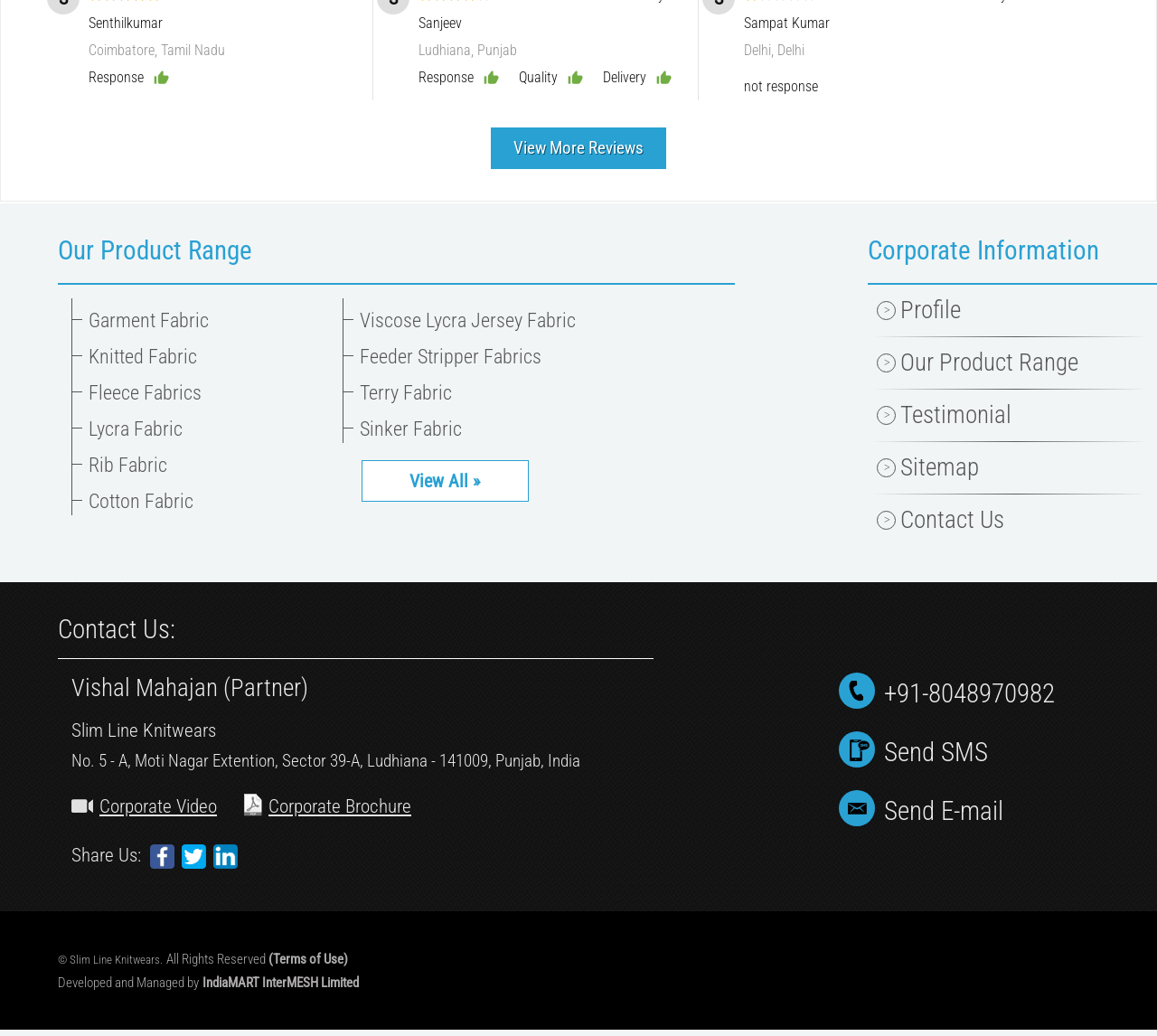What is the name of the company that developed and managed the webpage? Observe the screenshot and provide a one-word or short phrase answer.

IndiaMART InterMESH Limited